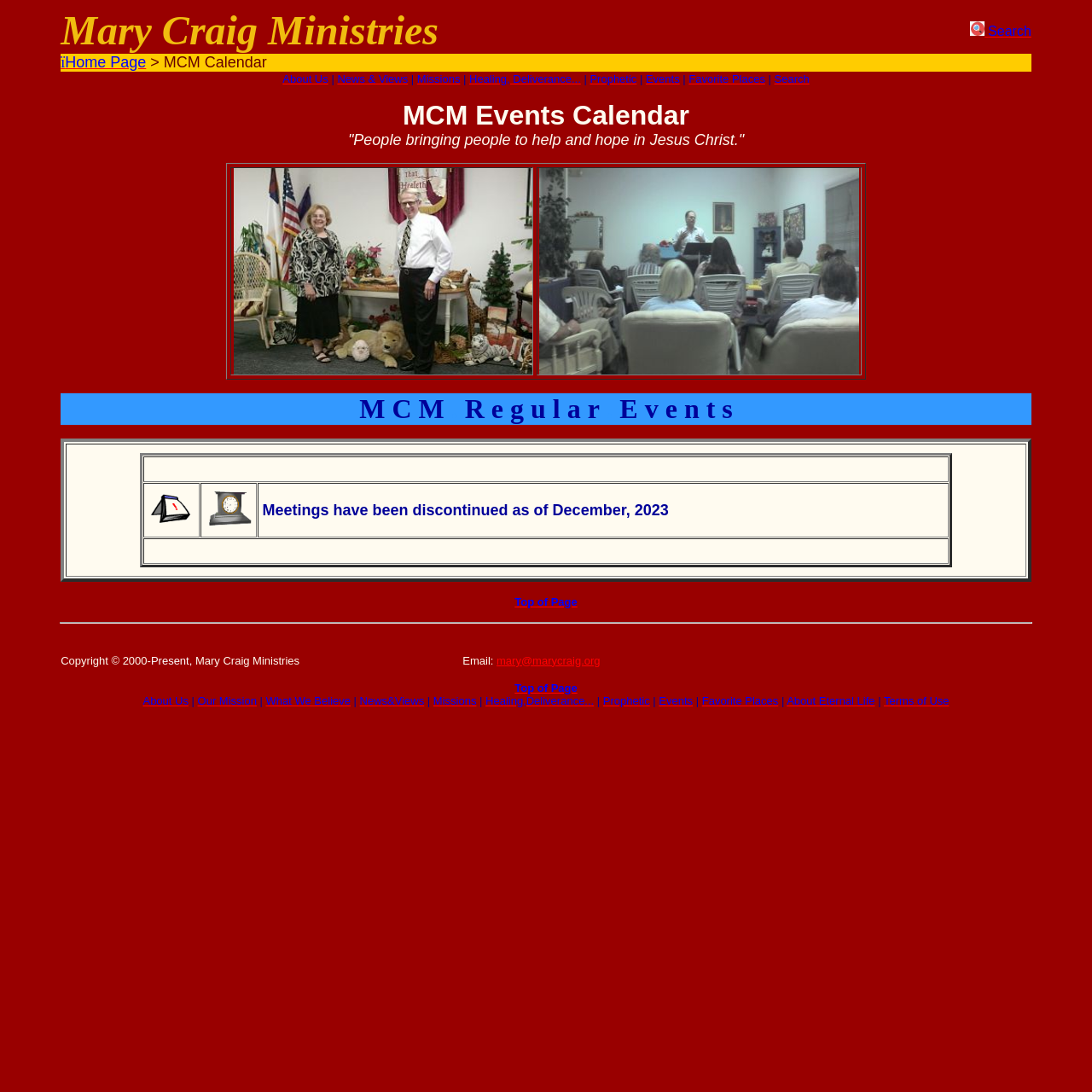Using the webpage screenshot and the element description ïHome Page, determine the bounding box coordinates. Specify the coordinates in the format (top-left x, top-left y, bottom-right x, bottom-right y) with values ranging from 0 to 1.

[0.056, 0.051, 0.134, 0.064]